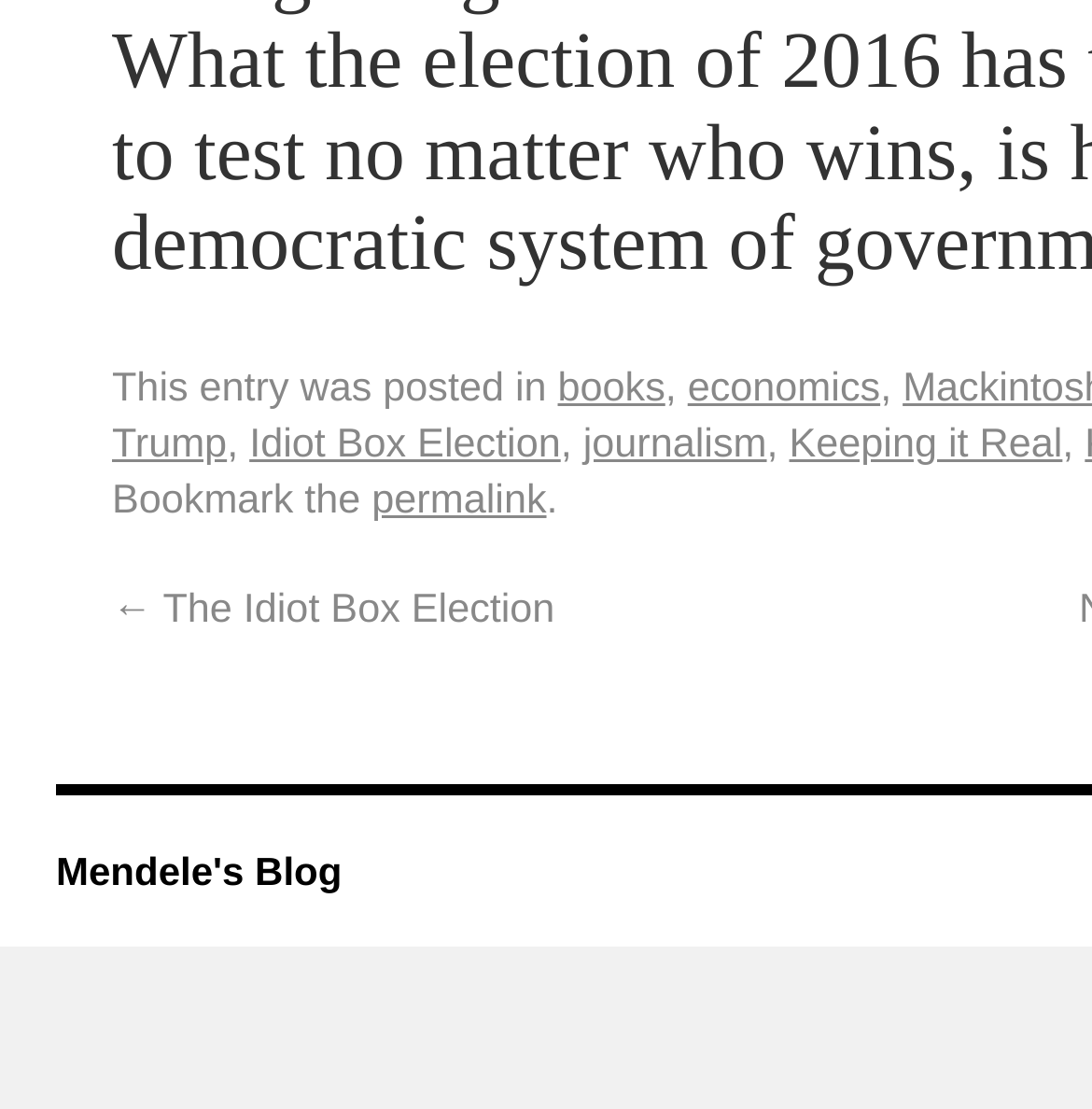Could you find the bounding box coordinates of the clickable area to complete this instruction: "View January 2014"?

None